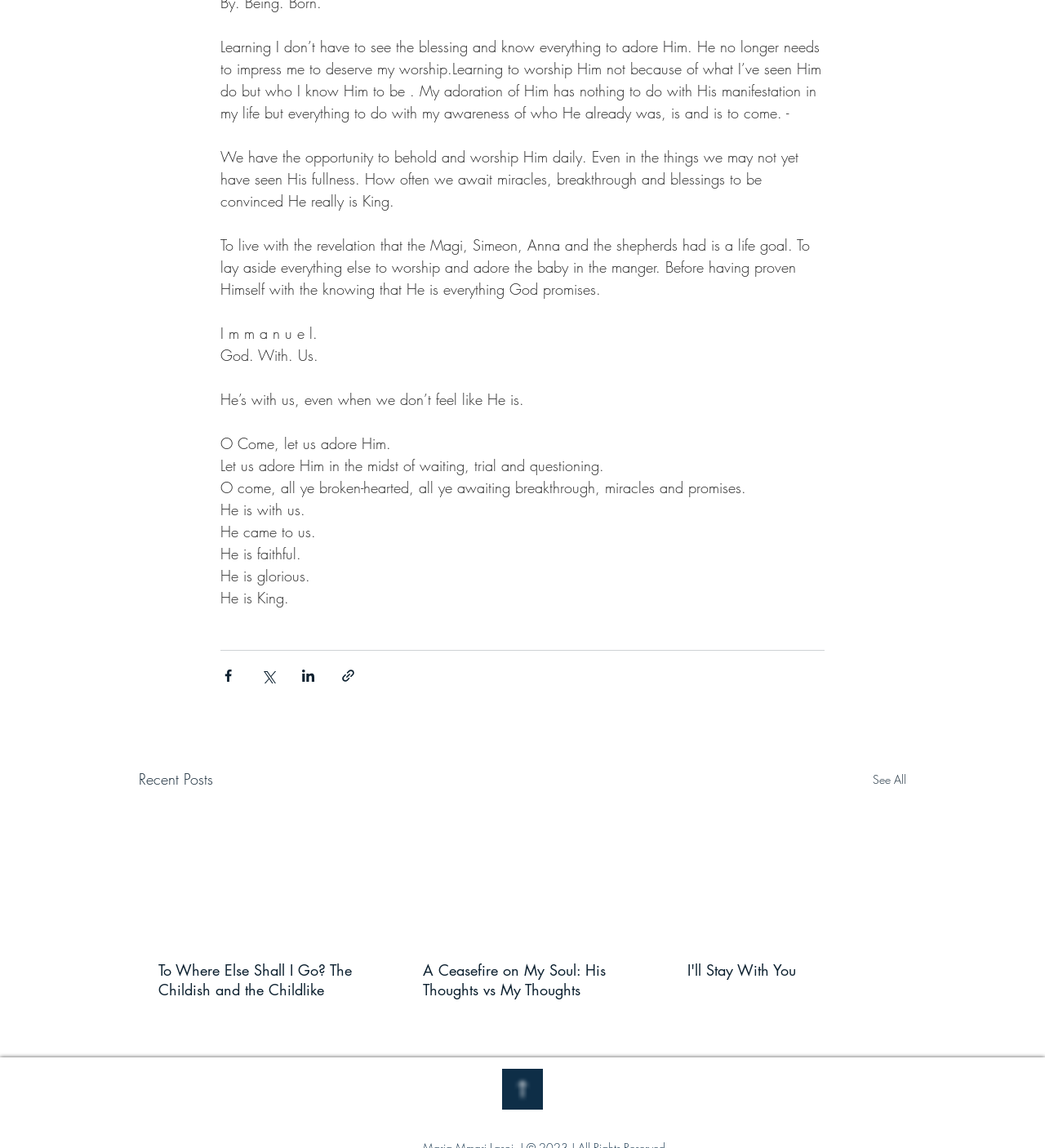What is the purpose of the buttons at the bottom?
From the image, respond with a single word or phrase.

Share content